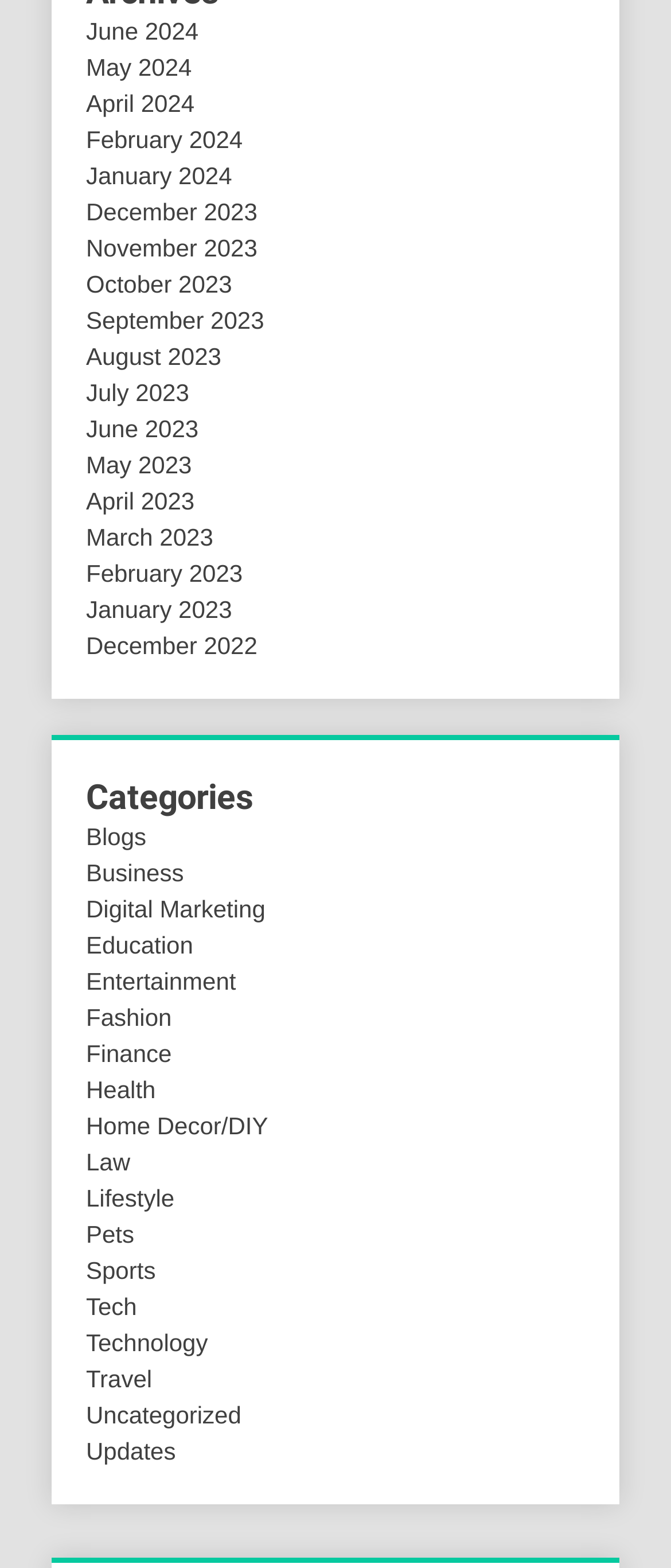Determine the bounding box coordinates of the clickable region to carry out the instruction: "View June 2024 archives".

[0.128, 0.011, 0.296, 0.029]